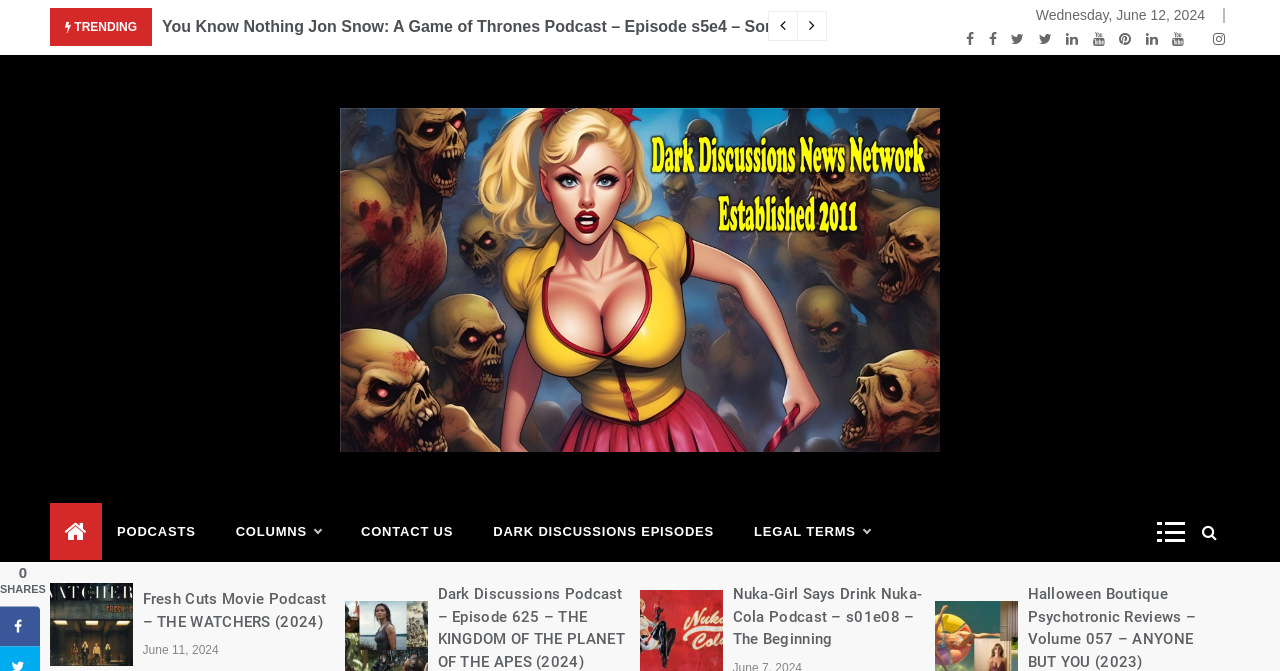What is the format of the time displayed on the webpage?
Please provide a single word or phrase in response based on the screenshot.

12-hour format